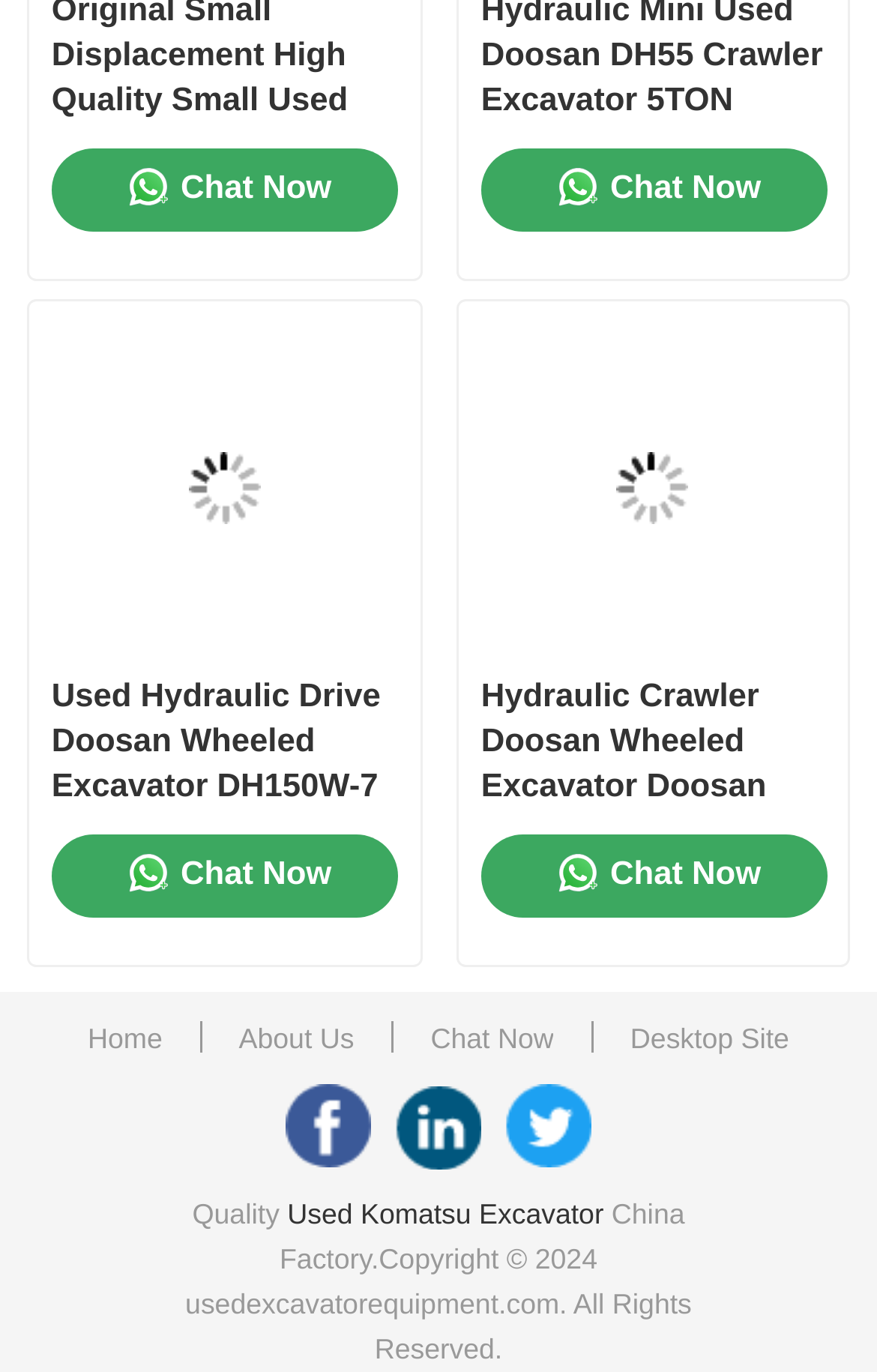Answer the question below in one word or phrase:
How many 'Chat Now' links are on the webpage?

4